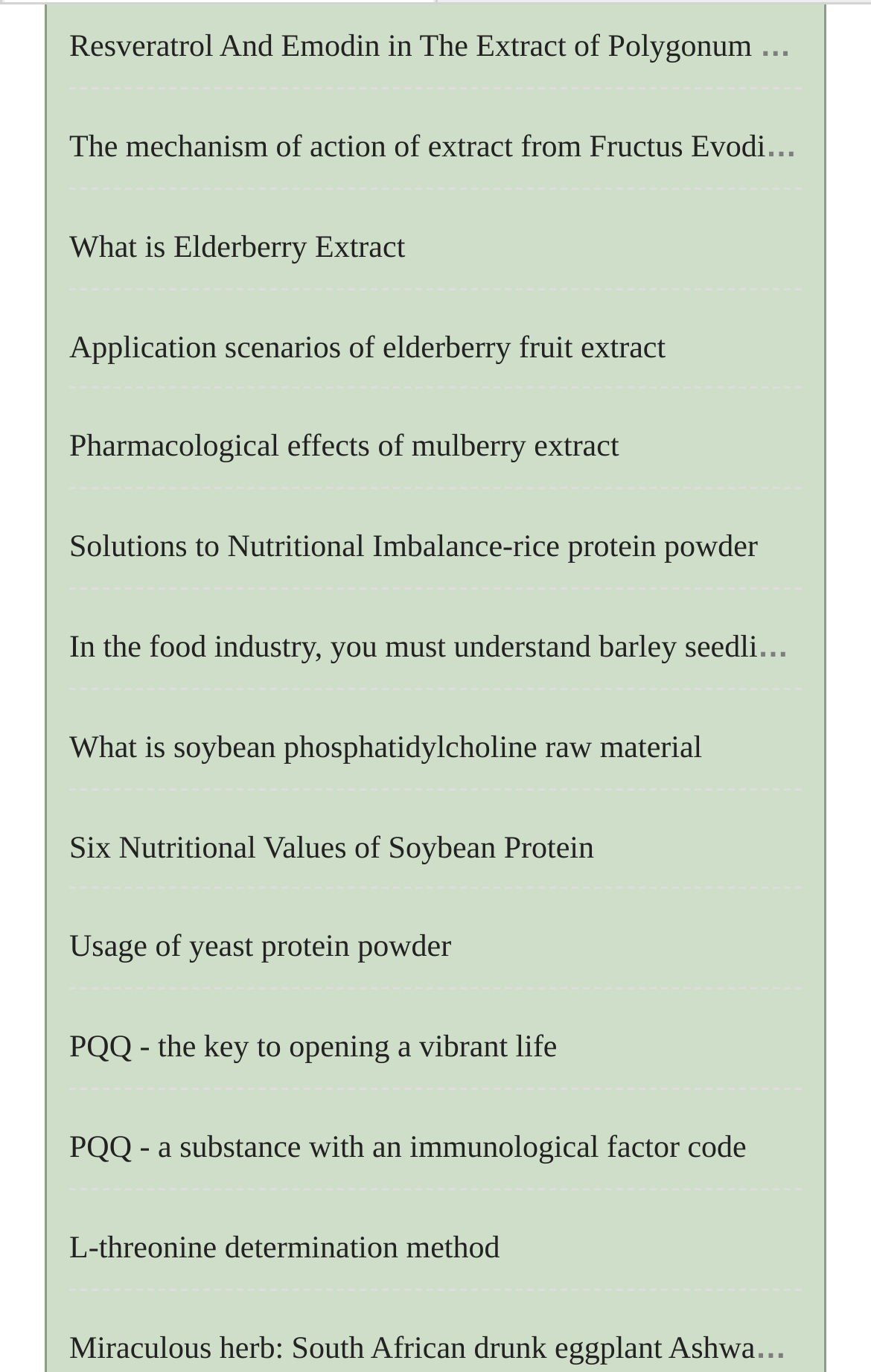Indicate the bounding box coordinates of the element that must be clicked to execute the instruction: "Explore application scenarios of elderberry fruit extract". The coordinates should be given as four float numbers between 0 and 1, i.e., [left, top, right, bottom].

[0.079, 0.16, 0.764, 0.185]